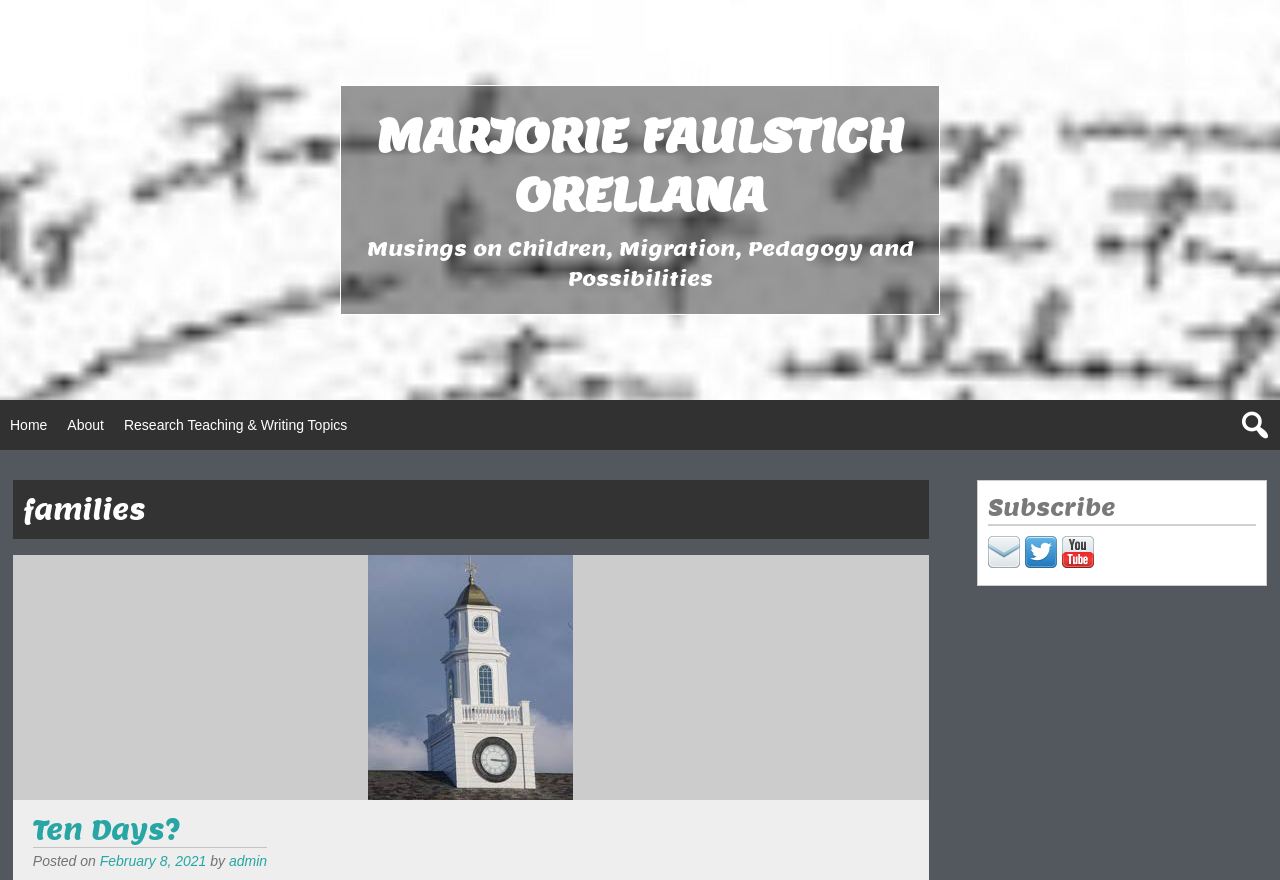Provide the bounding box coordinates of the HTML element described by the text: "Research Teaching & Writing Topics". The coordinates should be in the format [left, top, right, bottom] with values between 0 and 1.

[0.089, 0.455, 0.279, 0.511]